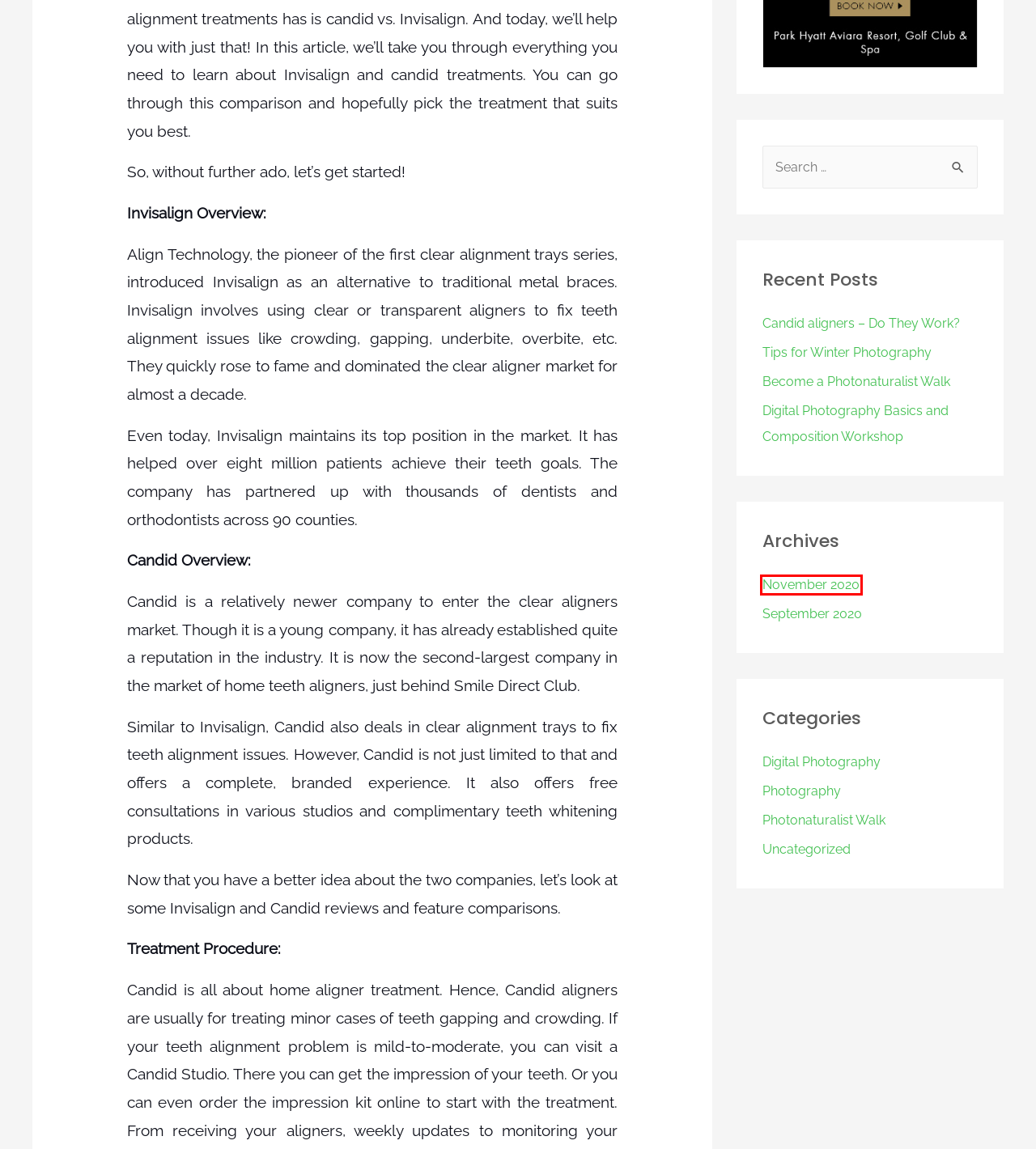You have a screenshot showing a webpage with a red bounding box highlighting an element. Choose the webpage description that best fits the new webpage after clicking the highlighted element. The descriptions are:
A. Digital Photography Basics and Composition Workshop - Rock Cut Park
B. Tips for Winter Photography
C. Photonaturalist Walk Archives - Rock Cut Park
D. Digital Photography Archives - Rock Cut Park
E. Become a Photonaturalist Walk - Rock Cut Park
F. Photography Archives - Rock Cut Park
G. November 2020 - Rock Cut Park
H. September 2020 - Rock Cut Park

G